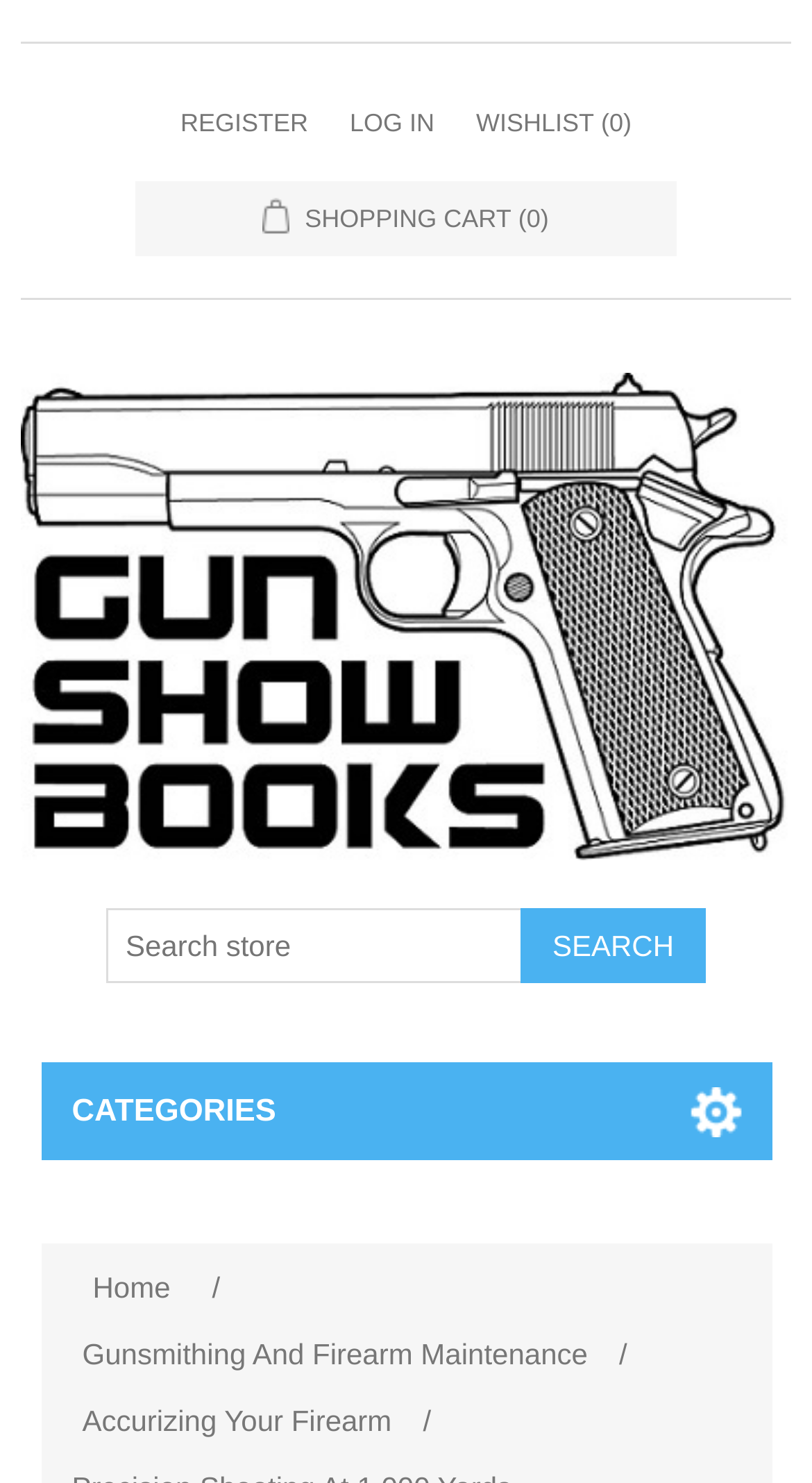Find the bounding box coordinates for the element that must be clicked to complete the instruction: "go to the homepage". The coordinates should be four float numbers between 0 and 1, indicated as [left, top, right, bottom].

[0.101, 0.846, 0.223, 0.891]